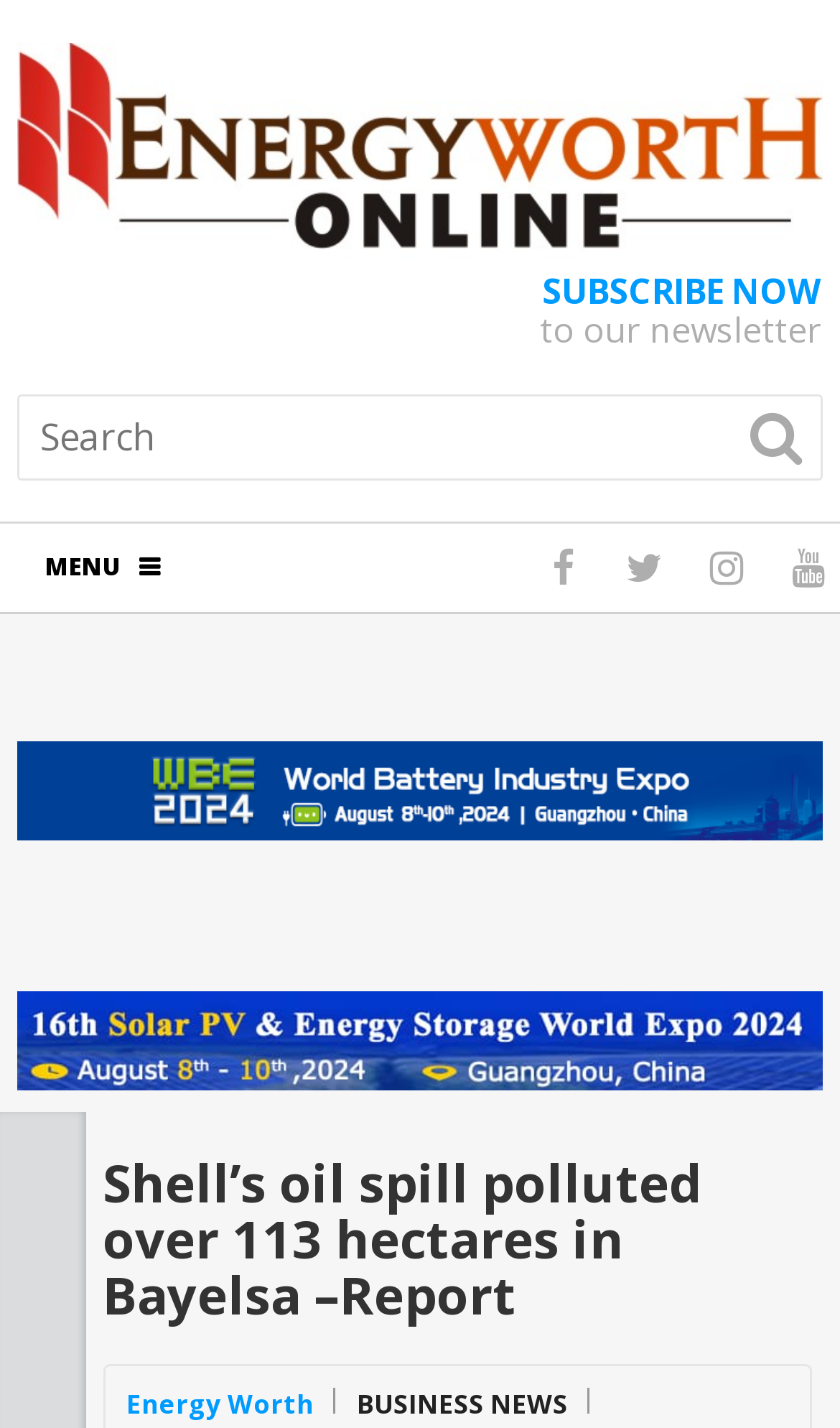Examine the image and give a thorough answer to the following question:
What is the purpose of the button with the magnifying glass icon?

I found a button element with a magnifying glass icon, which is commonly used to represent a search function. Next to it, I saw a searchbox element with the text 'Search', which further supports my conclusion.